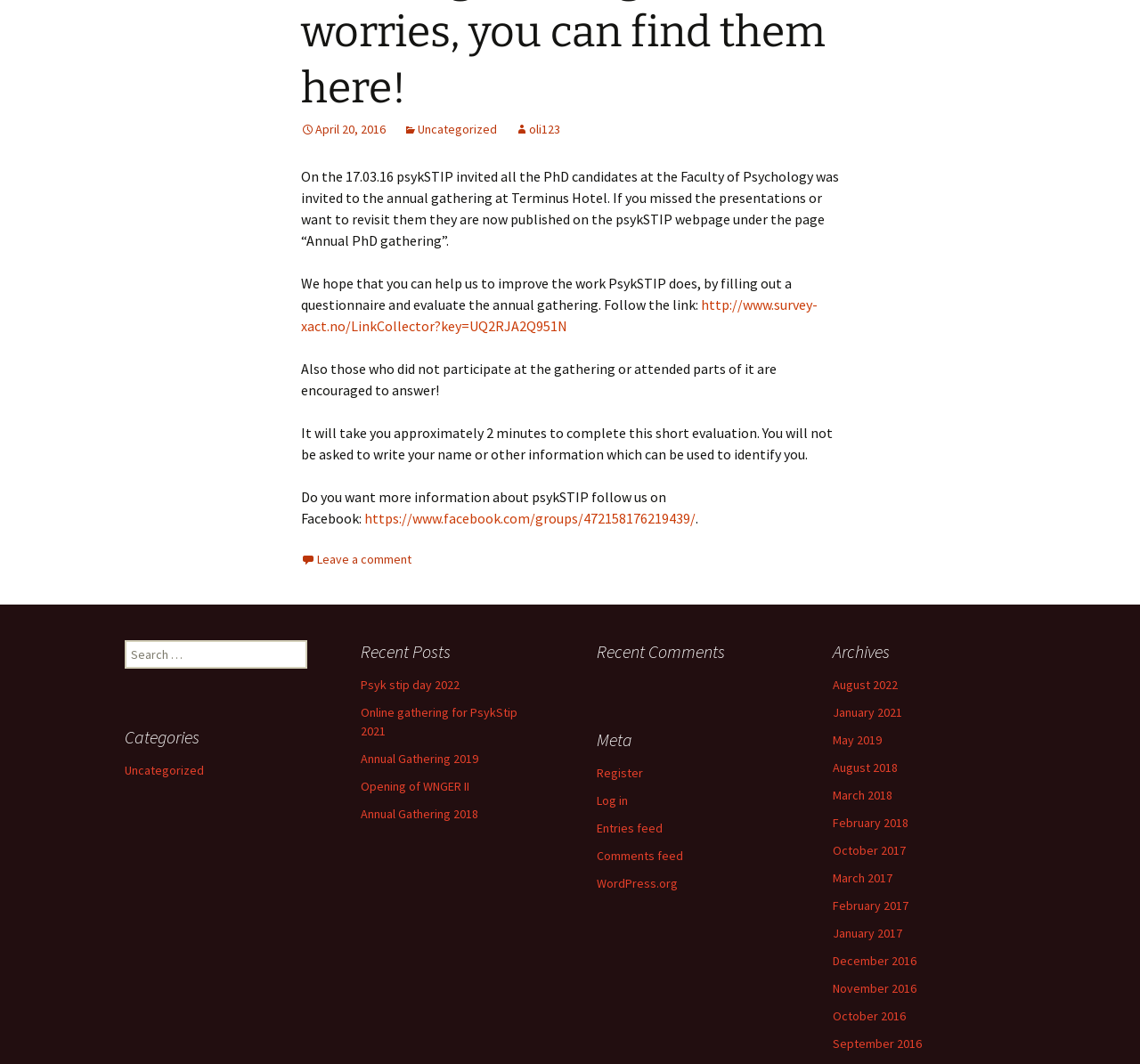Given the element description: "March 2018", predict the bounding box coordinates of the UI element it refers to, using four float numbers between 0 and 1, i.e., [left, top, right, bottom].

[0.73, 0.74, 0.783, 0.755]